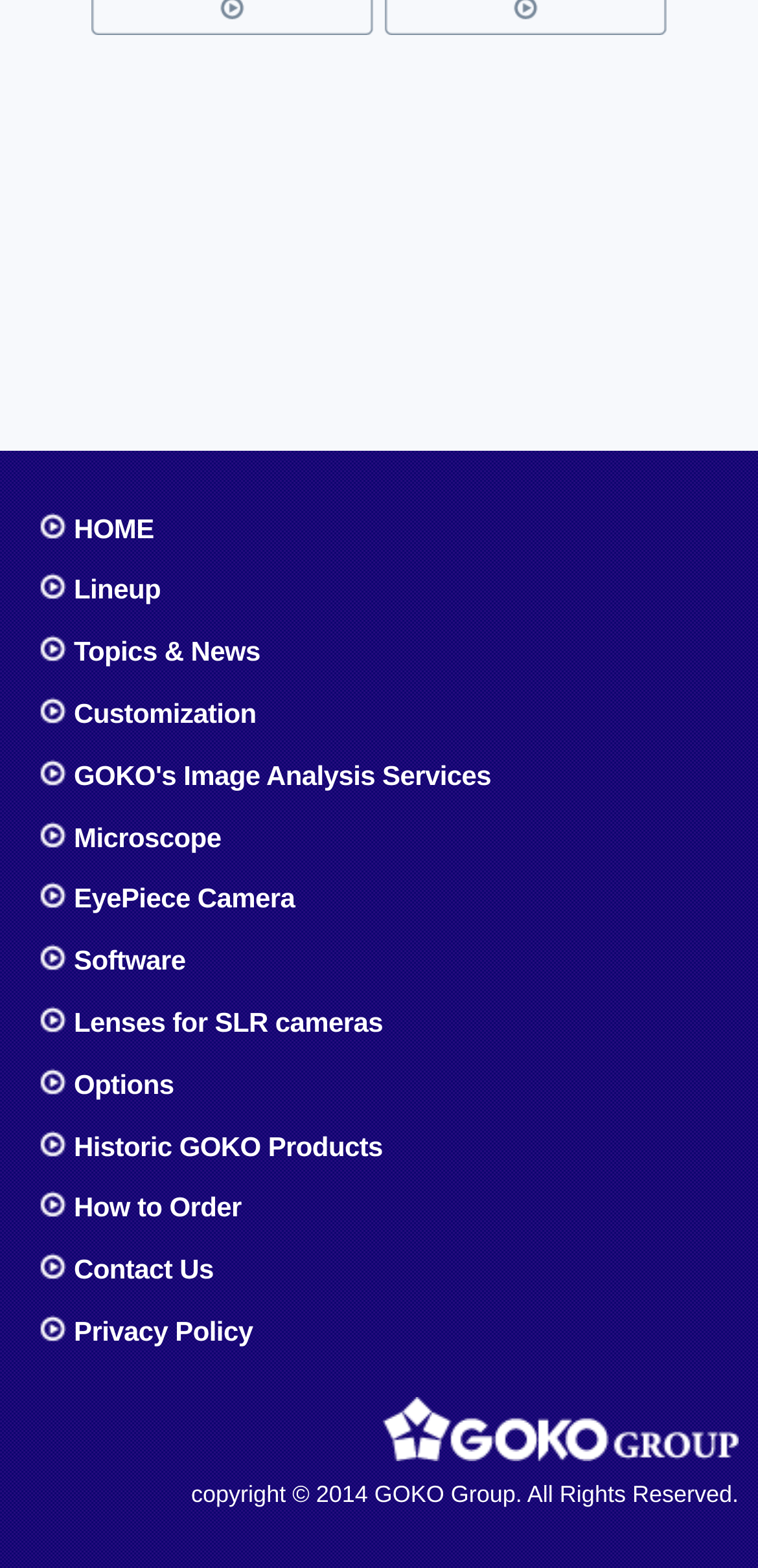Provide a brief response using a word or short phrase to this question:
What is the copyright year?

2014